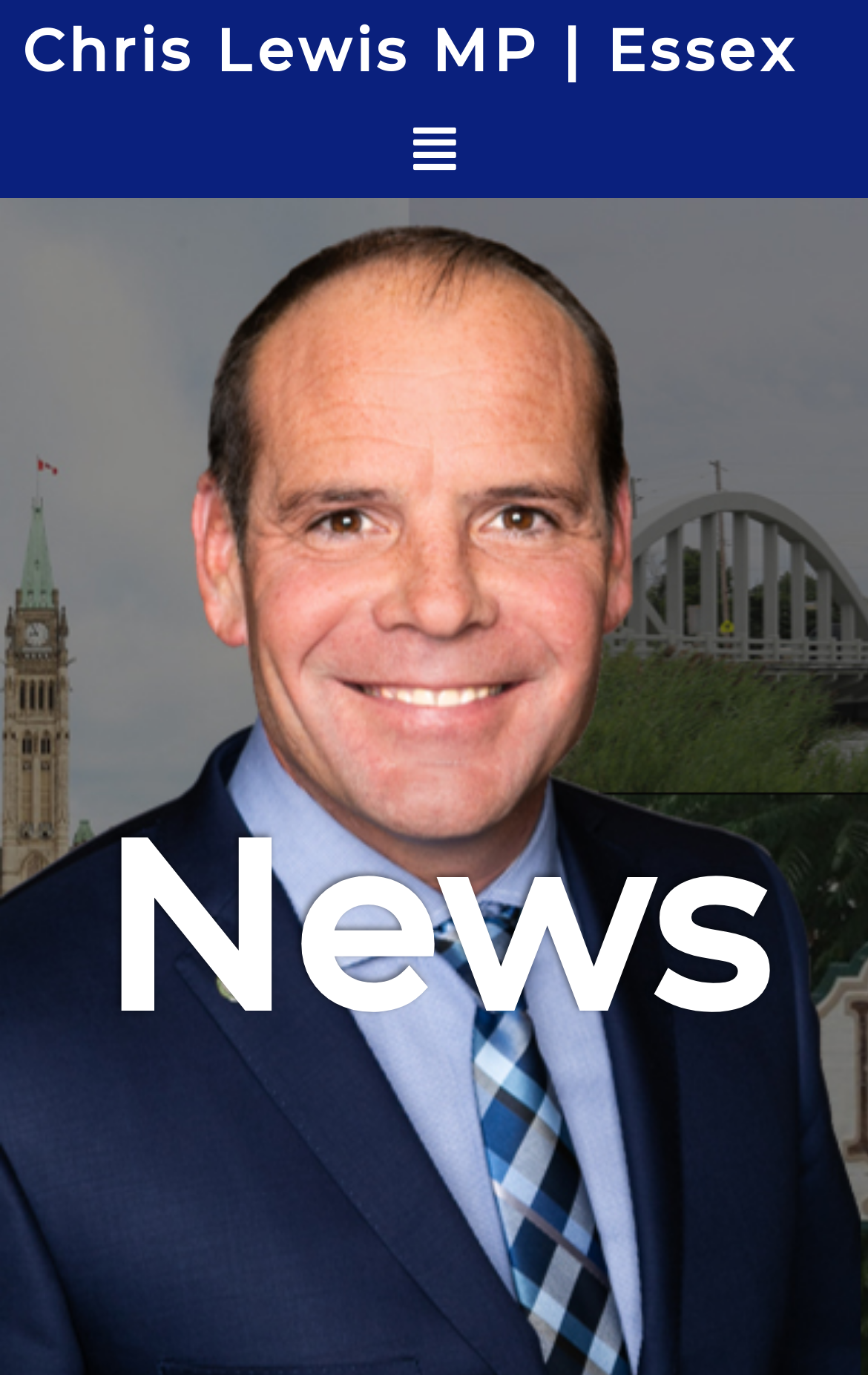Determine the bounding box coordinates of the UI element that matches the following description: "Menu". The coordinates should be four float numbers between 0 and 1 in the format [left, top, right, bottom].

[0.476, 0.091, 0.524, 0.128]